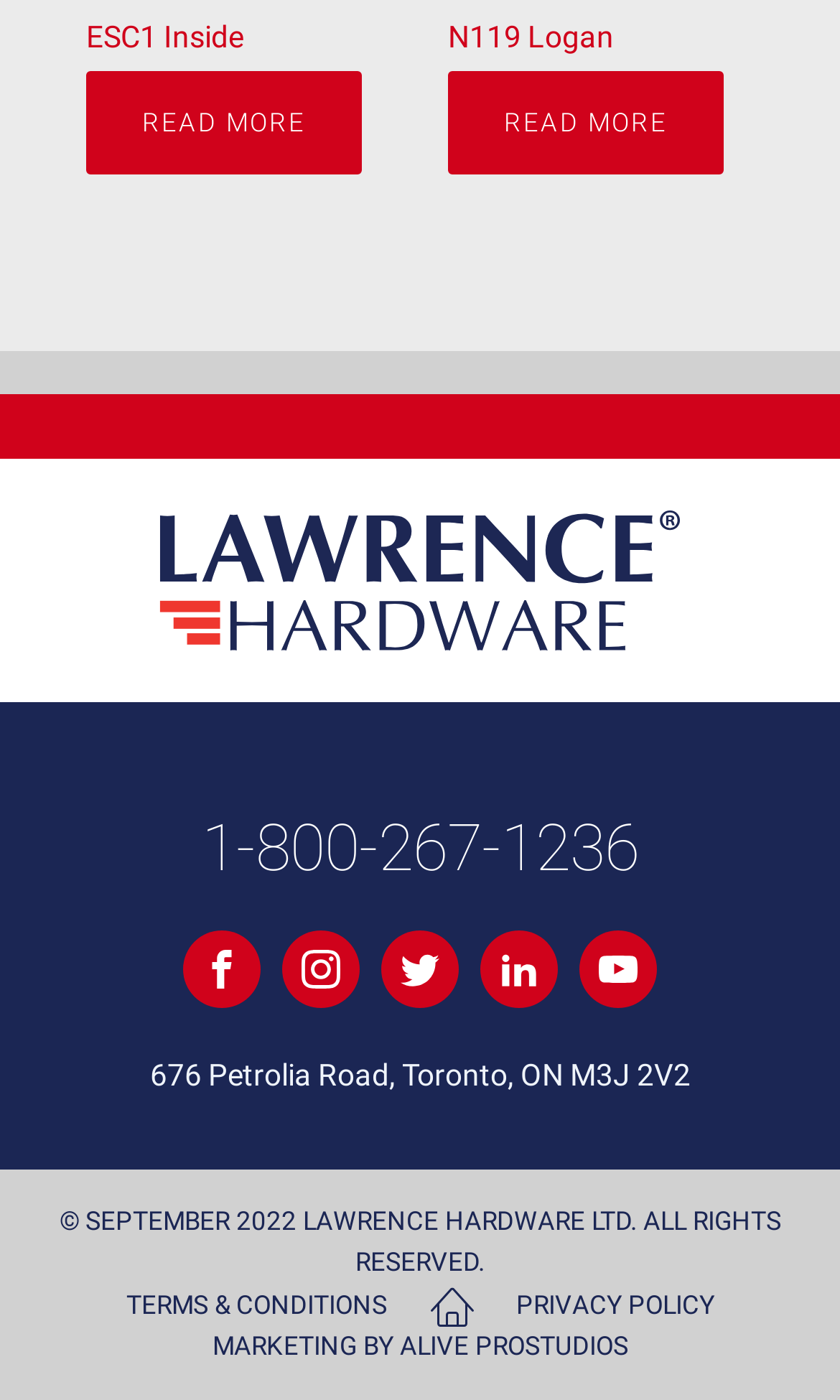Determine the bounding box coordinates for the UI element described. Format the coordinates as (top-left x, top-left y, bottom-right x, bottom-right y) and ensure all values are between 0 and 1. Element description: Visit our LinkedIn

[0.572, 0.665, 0.664, 0.721]